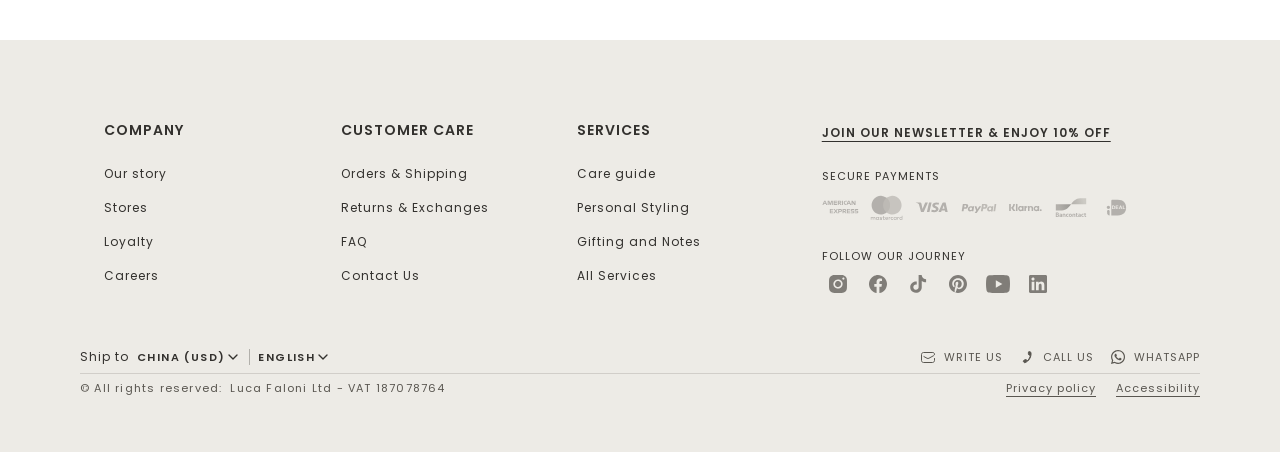Can you find the bounding box coordinates for the element to click on to achieve the instruction: "Write to us"?

[0.719, 0.772, 0.784, 0.807]